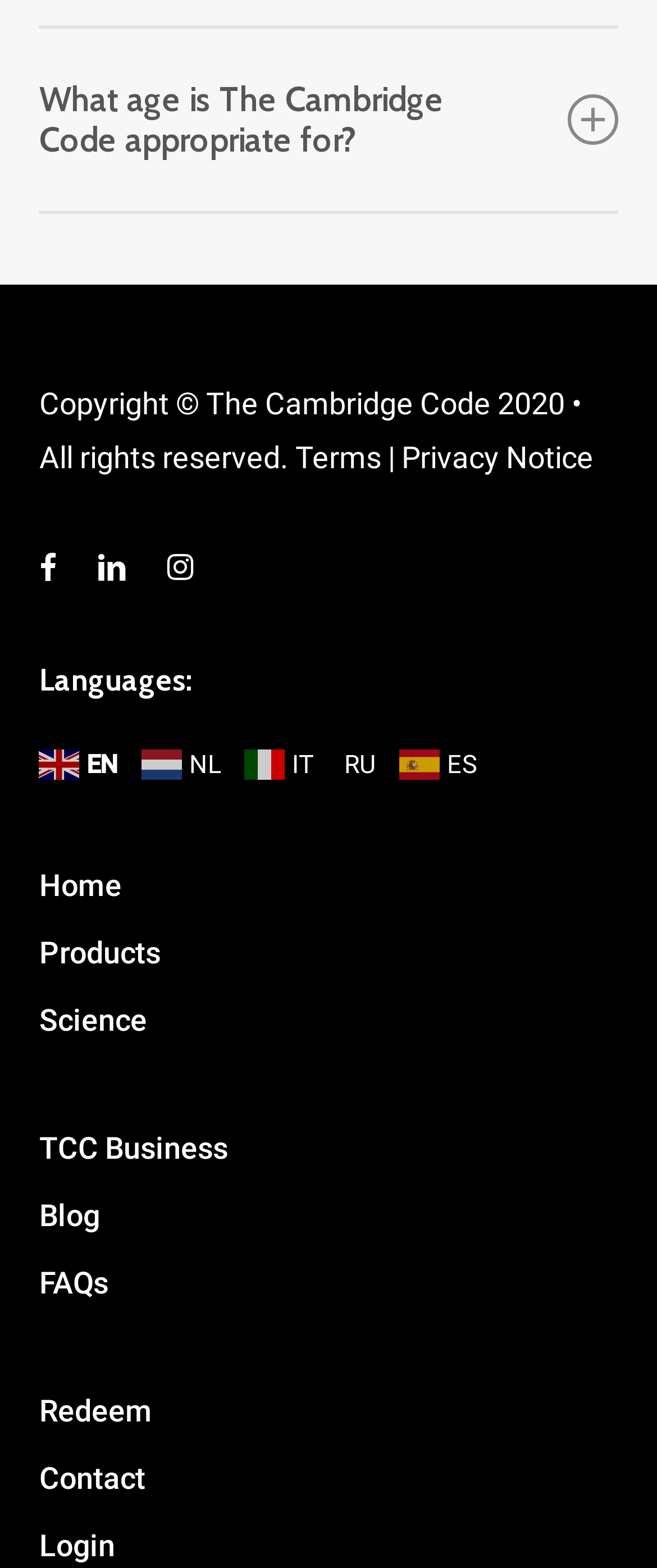Please answer the following question using a single word or phrase: 
What is the recommended age range for The Cambridge Code?

18 years and over